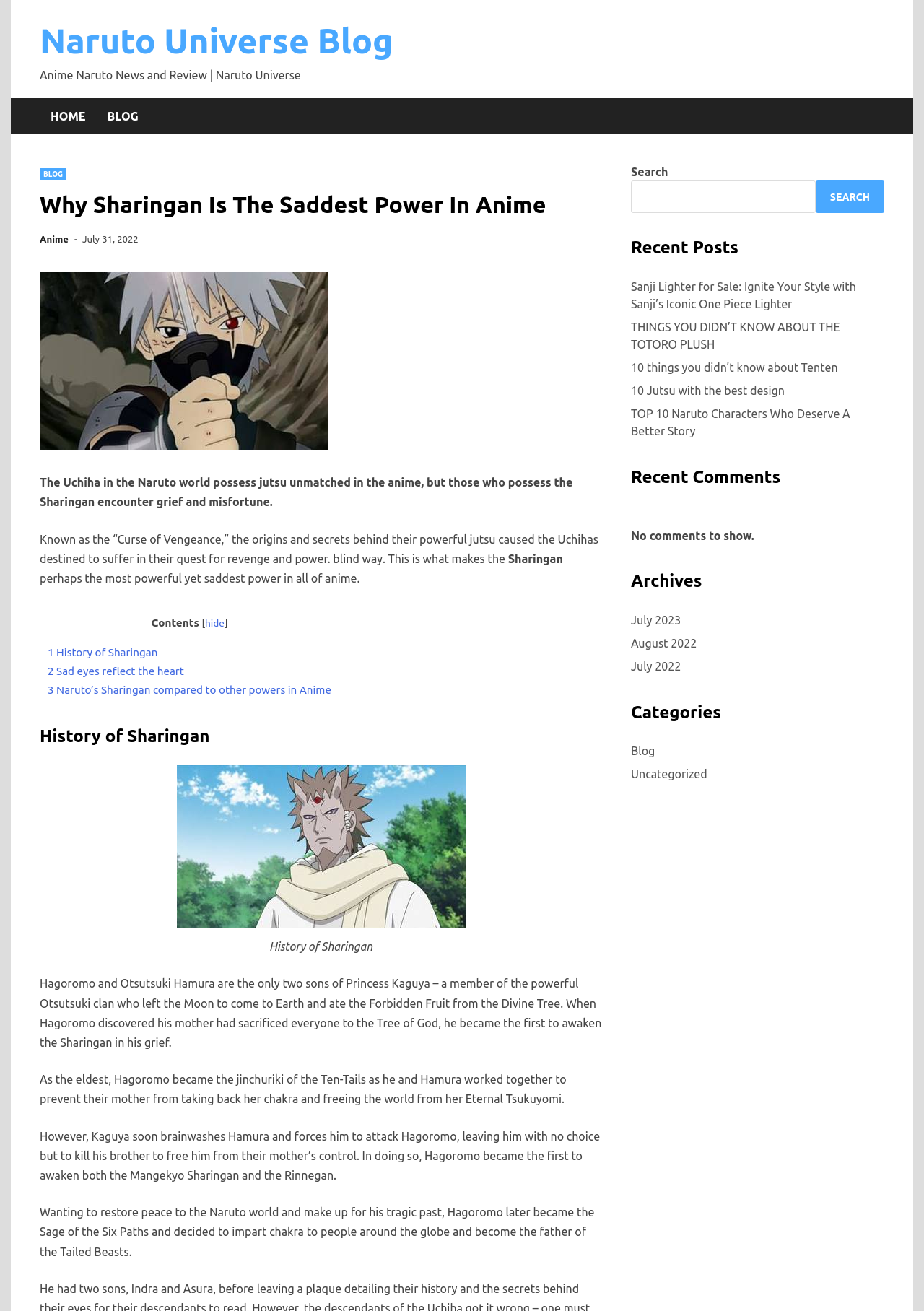Determine the coordinates of the bounding box that should be clicked to complete the instruction: "Click on the 'HOME' link". The coordinates should be represented by four float numbers between 0 and 1: [left, top, right, bottom].

[0.043, 0.075, 0.104, 0.102]